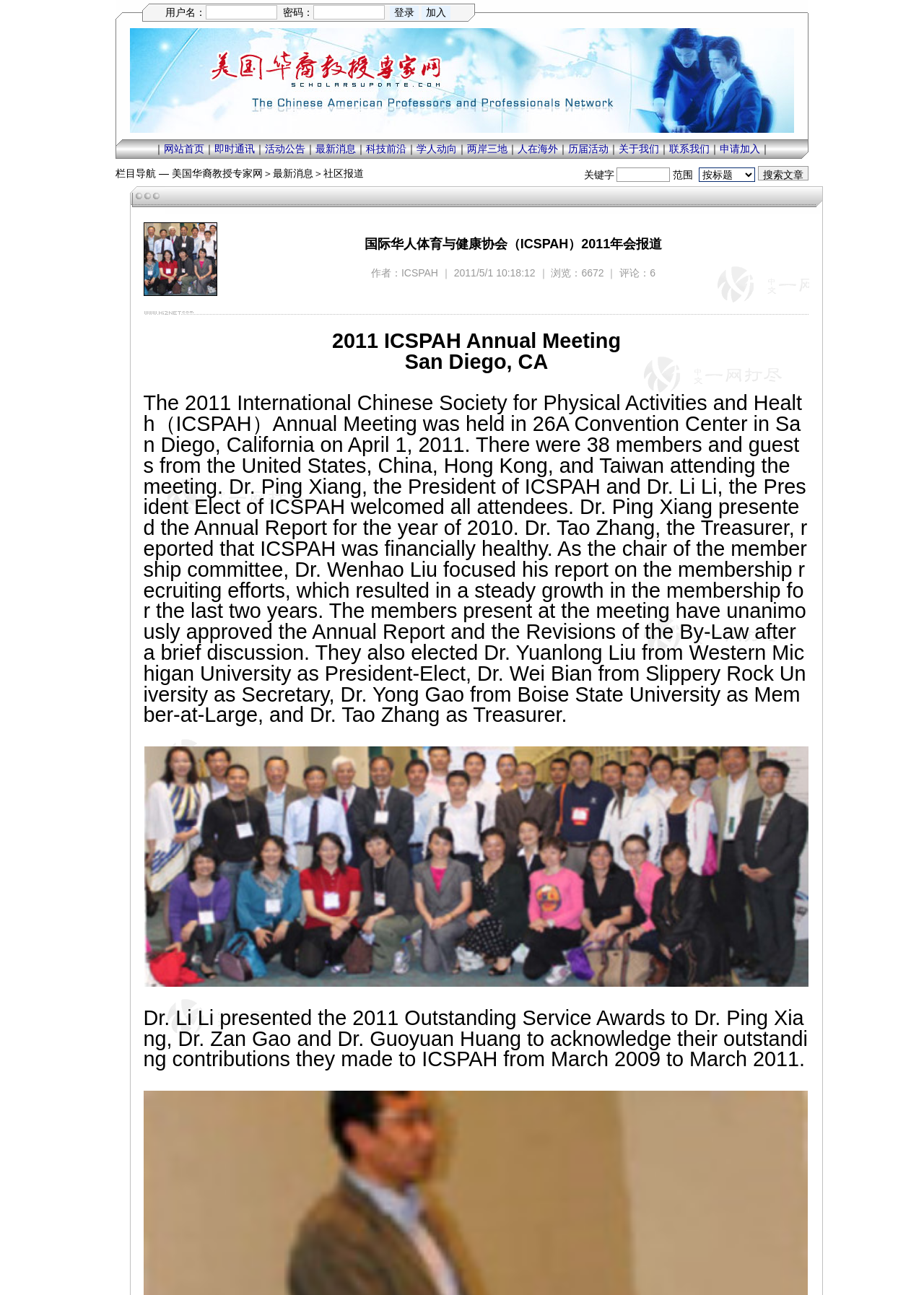What type of website is this?
Please provide an in-depth and detailed response to the question.

The website appears to be an academic website, possibly focused on sports and health, as indicated by the presence of links to topics such as '科技前沿' (science and technology) and '学人动向' (academic trends).